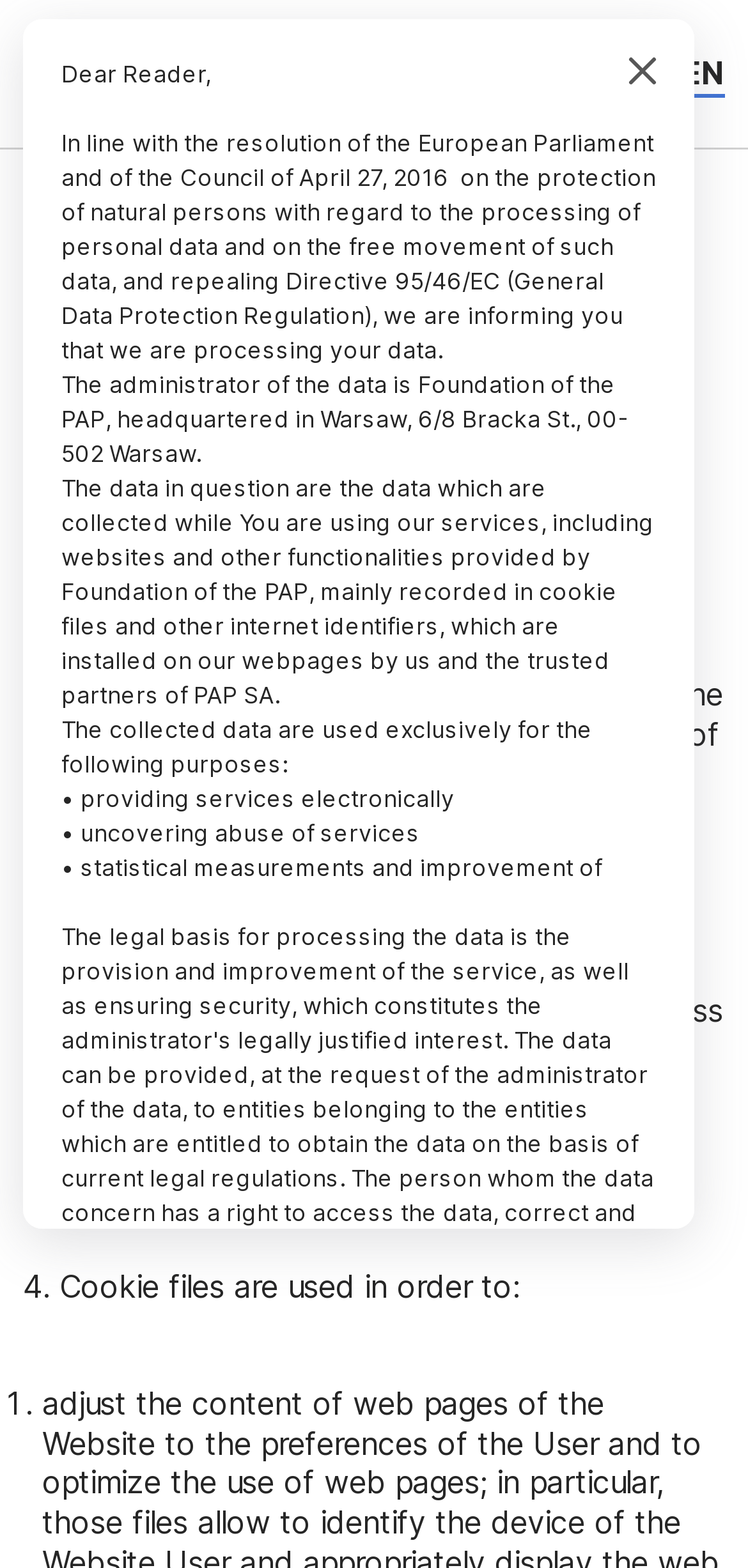Give a detailed account of the webpage.

The webpage is about the cookie policy of Science in Poland. At the top left, there is a button to toggle navigation, accompanied by a menu icon. Next to it, there is a heading "Science in Poland" with a link to the website and an image of the logo. On the top right, there are two links to switch between the Polish and English versions of the website, each with a corresponding flag icon.

Below the top section, there is a heading "Cookie policy" followed by the date "20.10.2017" and an update note. The main content of the page is divided into sections, each describing a point related to the cookie policy. The first section explains that the website does not automatically collect information except for cookie files. The second section describes what cookie files are and how they are used.

The following sections explain the entity responsible for placing cookies, the purpose of using cookie files, and the types of data collected. The data collected includes information gathered while using the website's services, including cookie files and other internet identifiers. The collected data is used for providing services electronically, uncovering abuse of services, statistical measurements, and improvement.

At the bottom of the page, there is a message addressed to the reader, explaining that the website is informing them about the processing of their data in accordance with the General Data Protection Regulation. The administrator of the data is the Foundation of the PAP, and the collected data is used exclusively for the mentioned purposes. Finally, there is a note on where to direct notifications concerning protection of personal data, with a link to an email address.